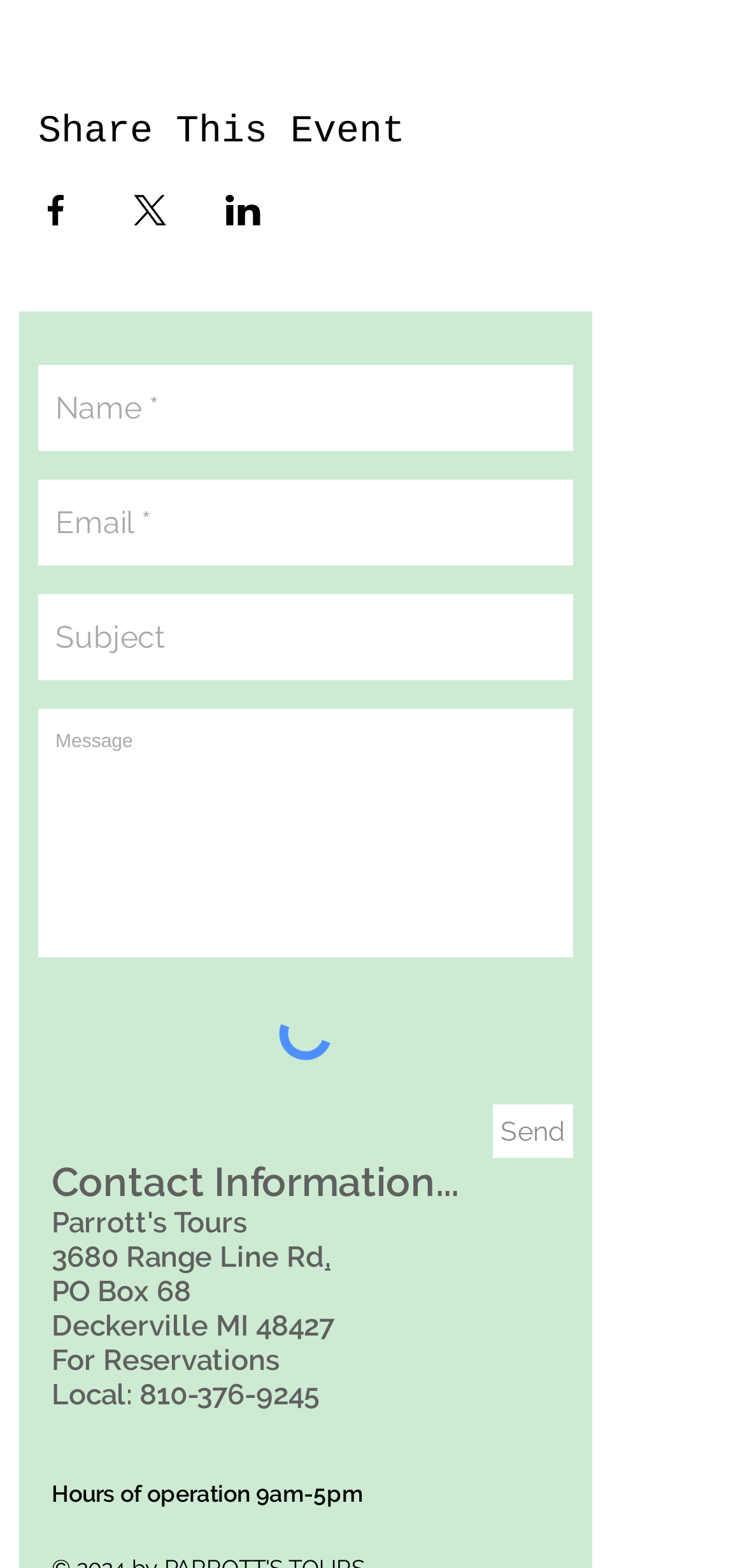Find the bounding box coordinates of the clickable region needed to perform the following instruction: "Share event on Facebook". The coordinates should be provided as four float numbers between 0 and 1, i.e., [left, top, right, bottom].

[0.051, 0.125, 0.1, 0.144]